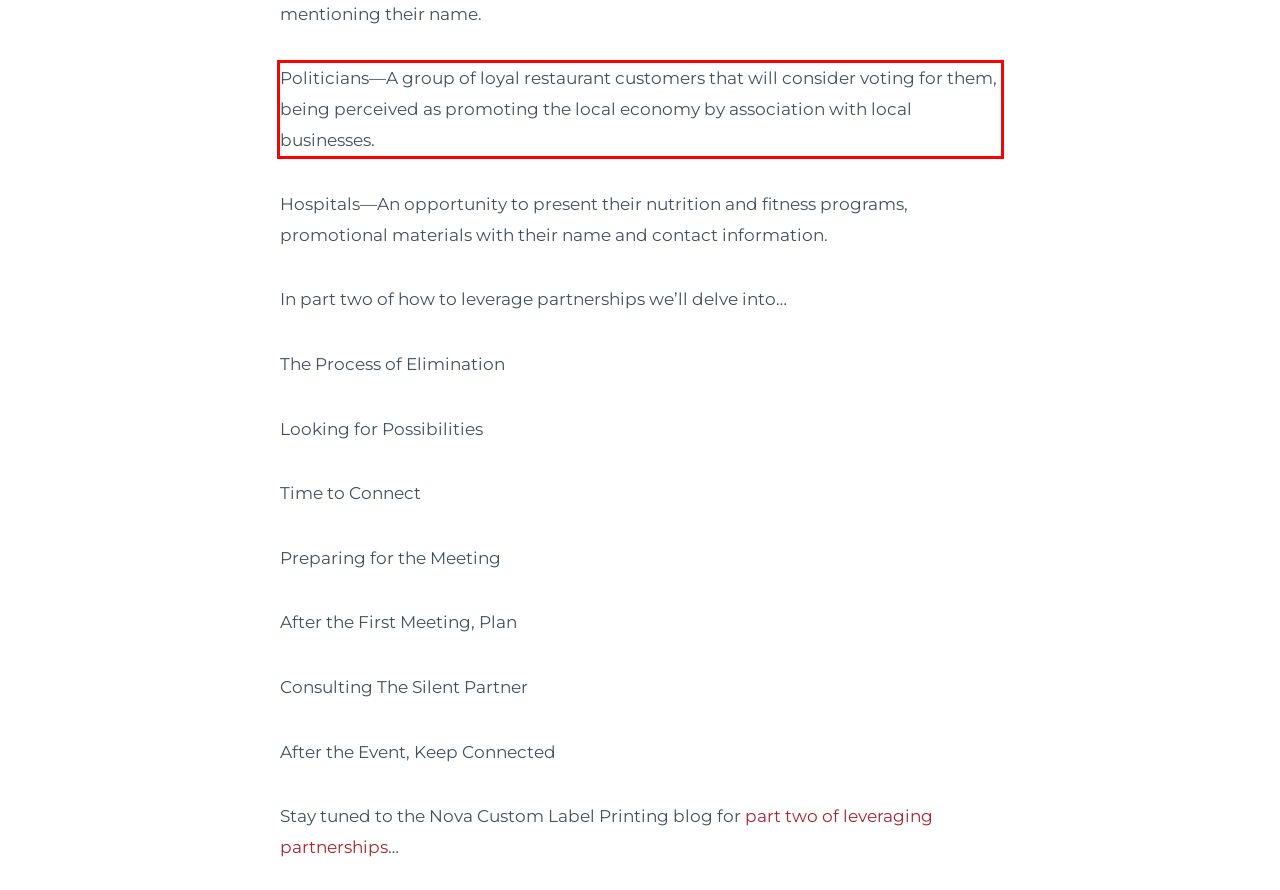Examine the screenshot of the webpage, locate the red bounding box, and perform OCR to extract the text contained within it.

Politicians—A group of loyal restaurant customers that will consider voting for them, being perceived as promoting the local economy by association with local businesses.